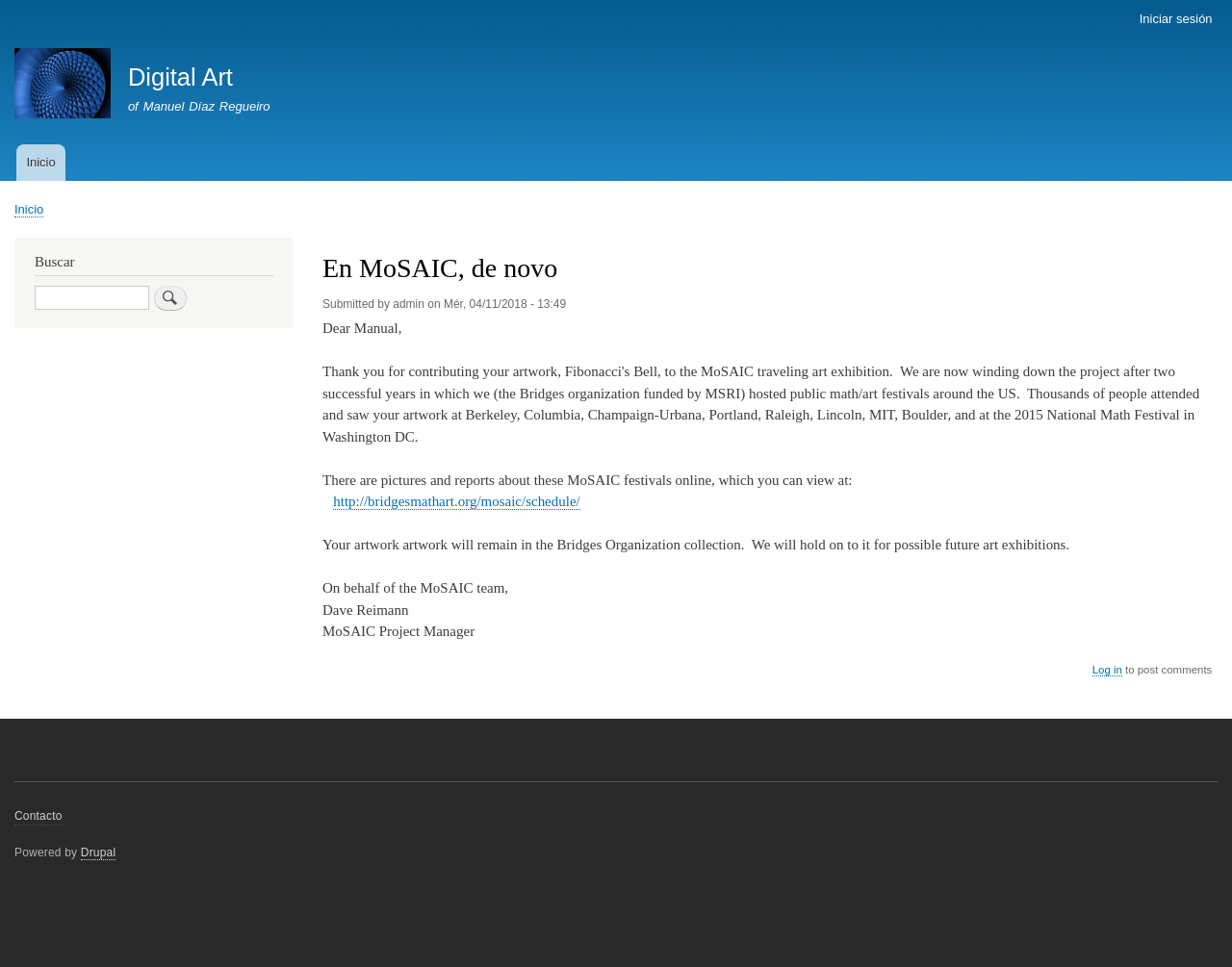What is the name of the organization that funded the math/art festivals?
Carefully analyze the image and provide a detailed answer to the question.

I inferred this answer by reading the static text element that mentions 'Bridges organization funded by MSRI' in the context of math/art festivals.